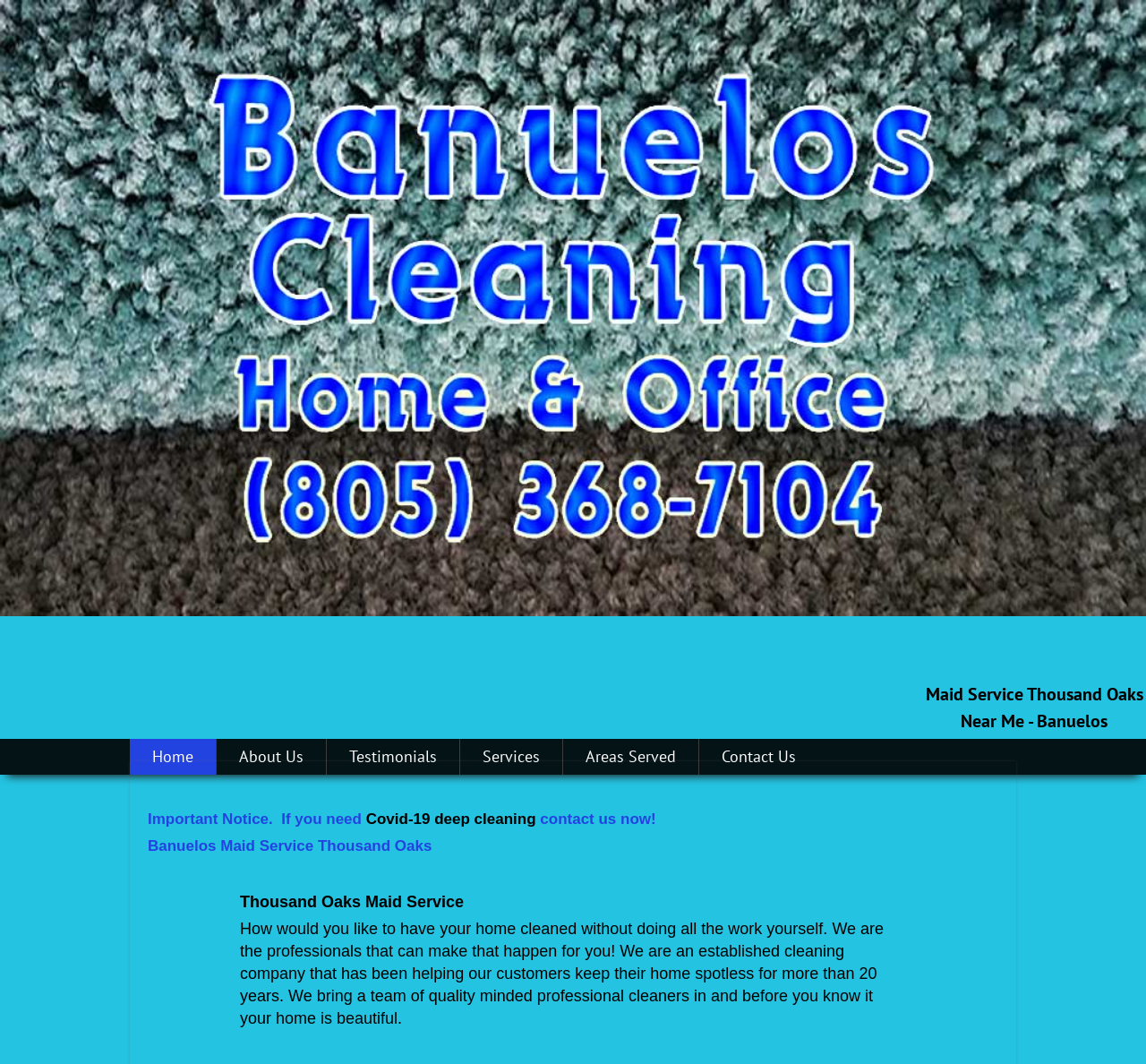Provide an in-depth description of the elements and layout of the webpage.

The webpage is about Banuelos Maid Service, a cleaning company based in Thousand Oaks, with over 25 years of experience. At the top of the page, there is a large image that spans the entire width. Below the image, there is a heading that reads "Maid Service Thousand Oaks Near Me - Banuelos". 

On the top-right side of the page, there is a navigation menu with six links: "Home", "About Us", "Testimonials", "Services", "Areas Served", and "Contact Us". 

Below the navigation menu, there is a prominent notice with a heading that reads "Important Notice. If you need Covid-19 deep cleaning contact us now! Banuelos Maid Service Thousand Oaks". This notice contains a link to "Covid-19 deep cleaning" and a brief text that mentions the company's name. 

Underneath the notice, there are two paragraphs of text. The first paragraph is a brief introduction to the company, stating that they are a Thousand Oaks maid service. The second paragraph is a longer description of the company's services, explaining how they can help customers keep their homes clean without doing the work themselves.